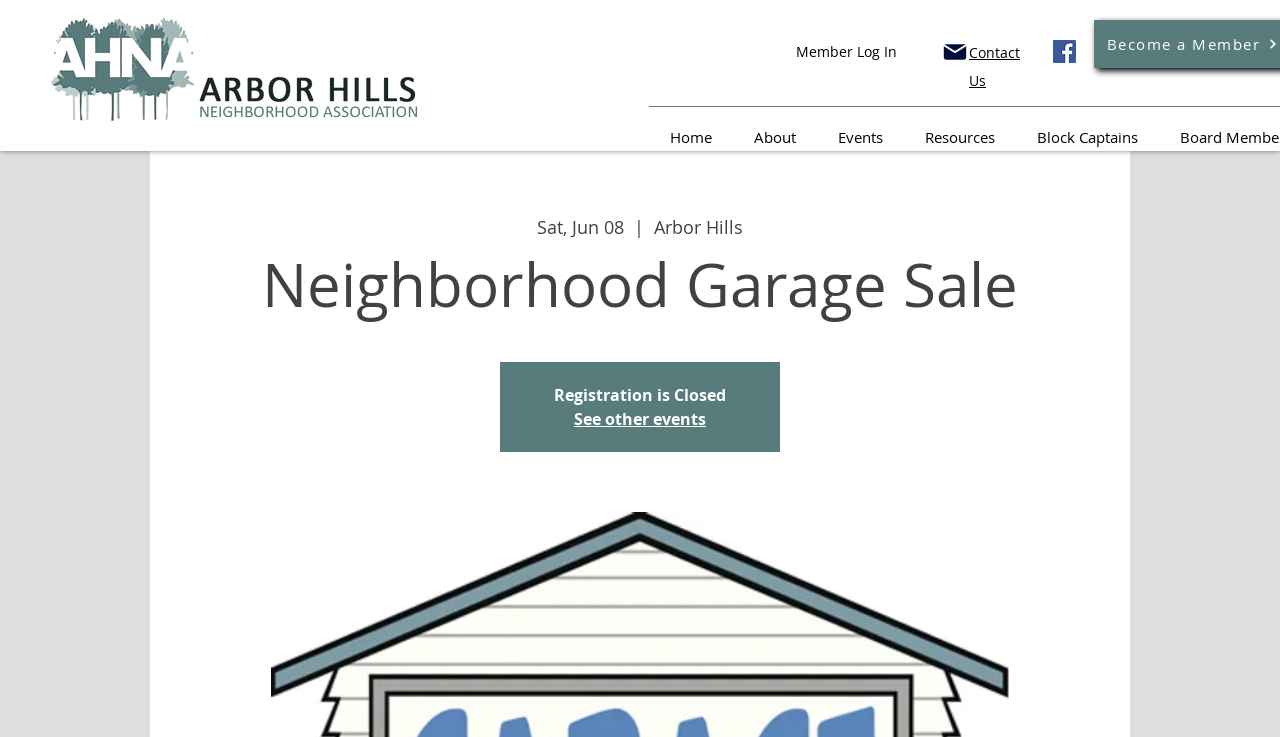What is the date of the neighborhood garage sale?
Examine the image and provide an in-depth answer to the question.

I found the date of the neighborhood garage sale by looking at the static text elements on the webpage. Specifically, I found the text 'Sat, Jun 08' which indicates the date of the event.